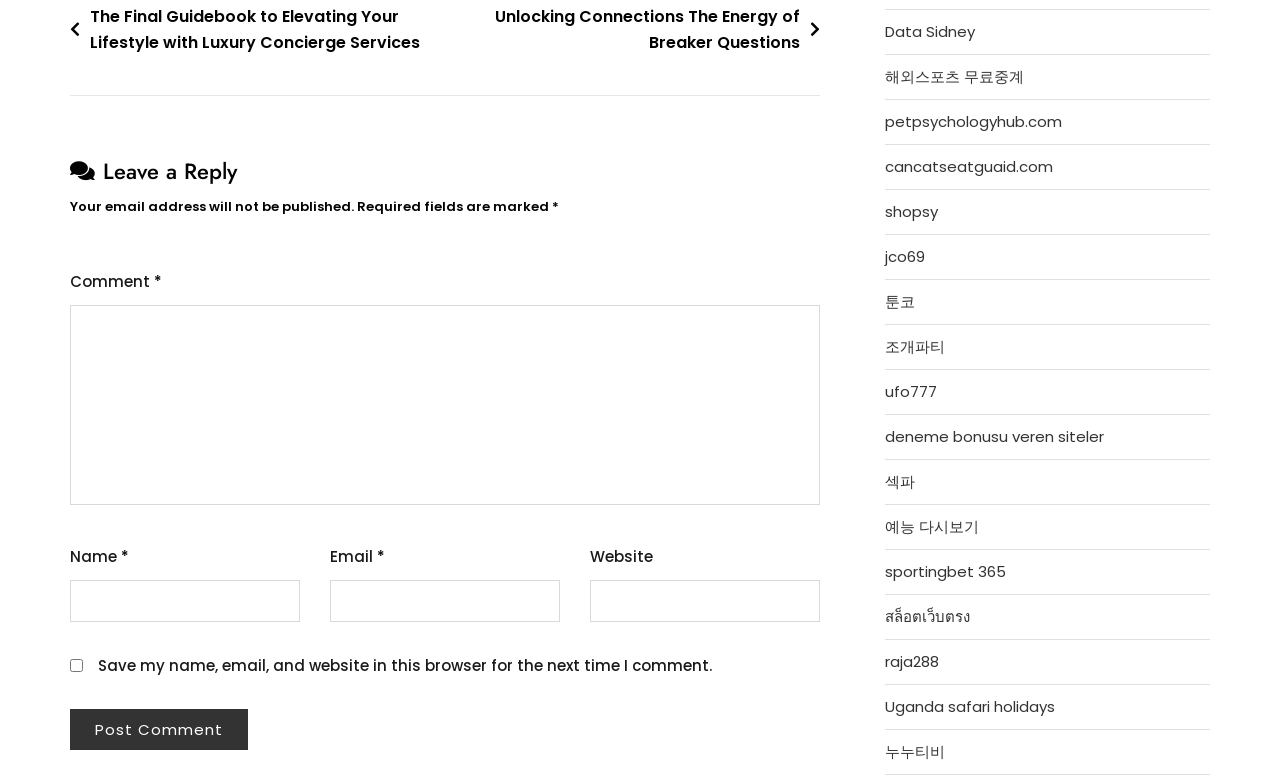Identify the bounding box coordinates for the UI element described as: "예능 다시보기". The coordinates should be provided as four floats between 0 and 1: [left, top, right, bottom].

[0.691, 0.659, 0.765, 0.685]